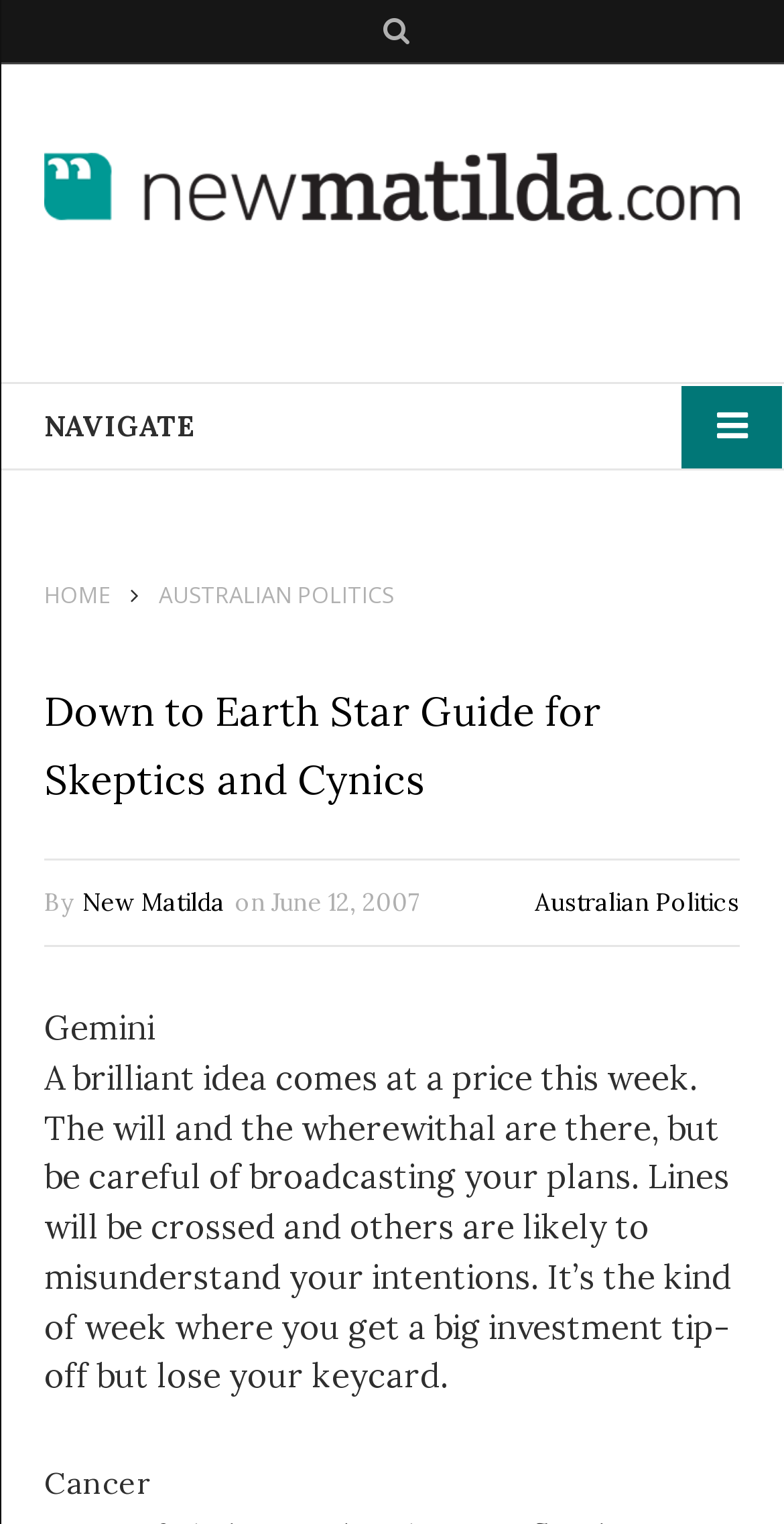Offer a detailed account of what is visible on the webpage.

The webpage appears to be an astrology or horoscope page, specifically featuring a star guide for skeptics and cynics. At the top, there is a search icon and a link to "New Matilda" with an accompanying image. Below this, there is a navigation link "NAVIGATE" and a series of links to different sections, including "HOME" and "AUSTRALIAN POLITICS".

The main content of the page is divided into sections, each featuring a different zodiac sign. The first section is for Gemini, which has a brief description of the week's horoscope, warning of the importance of being cautious with one's plans and intentions. This text is positioned near the top of the page, above the midpoint.

Below the Gemini section, there is a brief mention of the author and publication date, "By New Matilda on June 12, 2007". Further down, there is a link to "Australian Politics" and another section for Cancer, which appears to be a separate horoscope reading.

Throughout the page, there are several links and navigation elements, but the main focus is on the horoscope readings and astrological information.